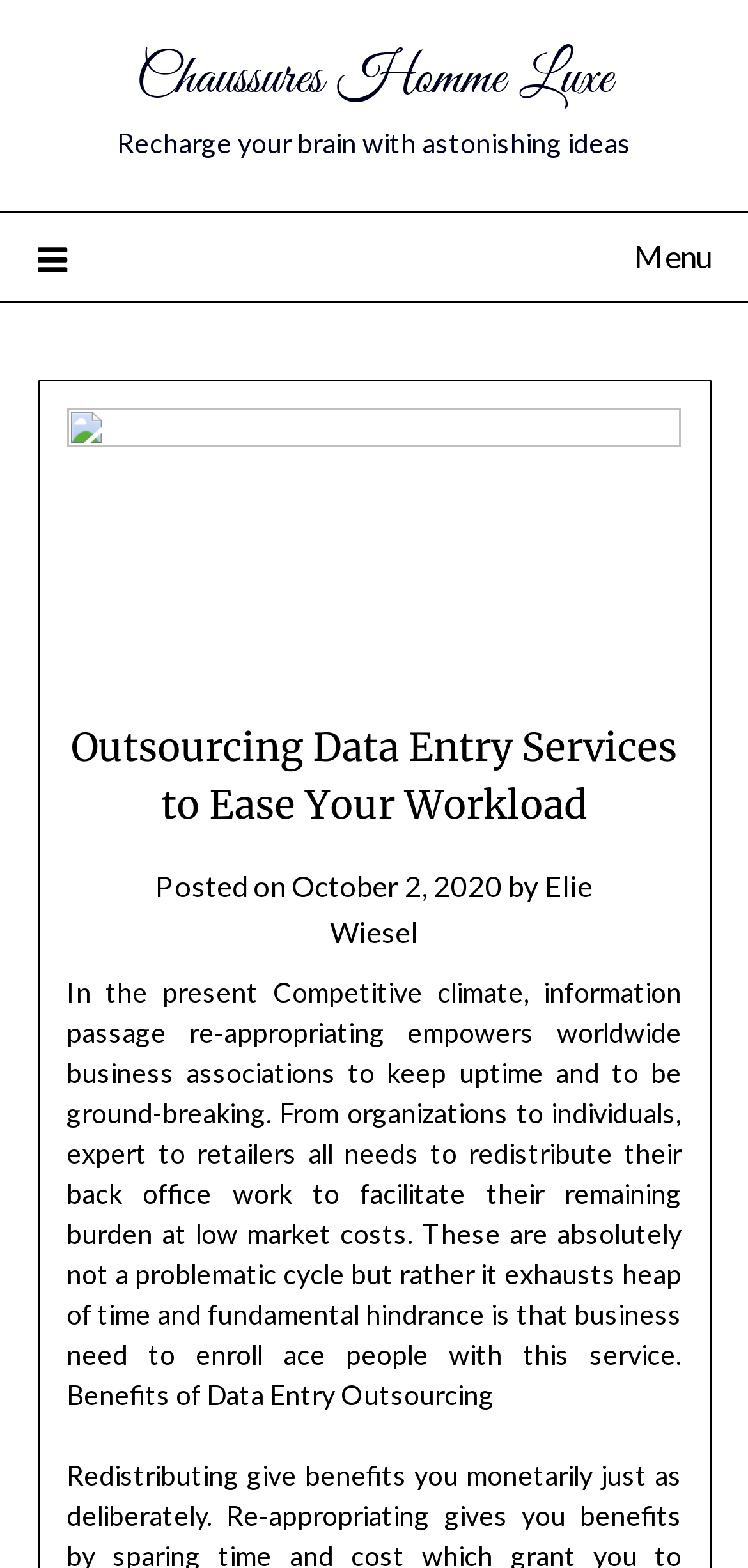What is the icon name of the menu?
Based on the image, give a one-word or short phrase answer.

uf0c9